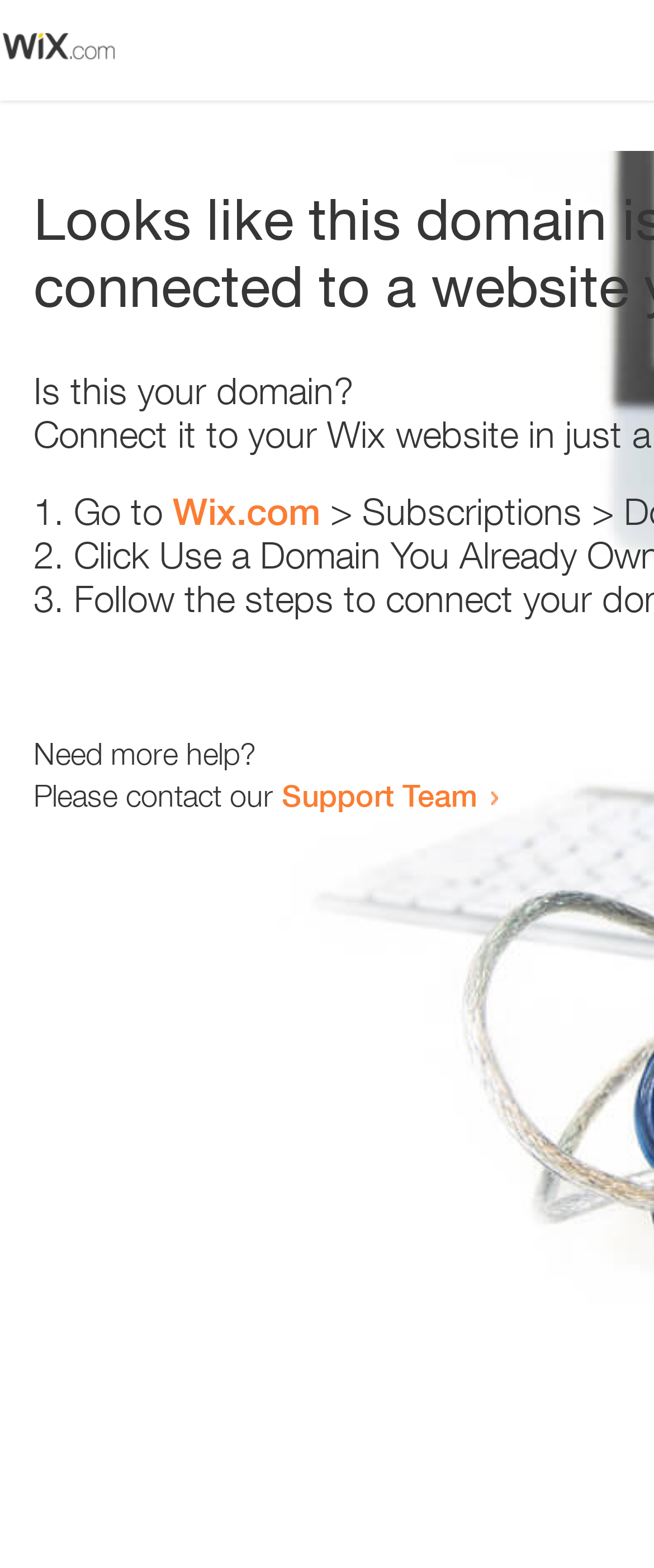Can you give a detailed response to the following question using the information from the image? What is the website suggested to visit?

The webpage provides a link to 'Wix.com' which suggests that users should visit this website for further assistance.